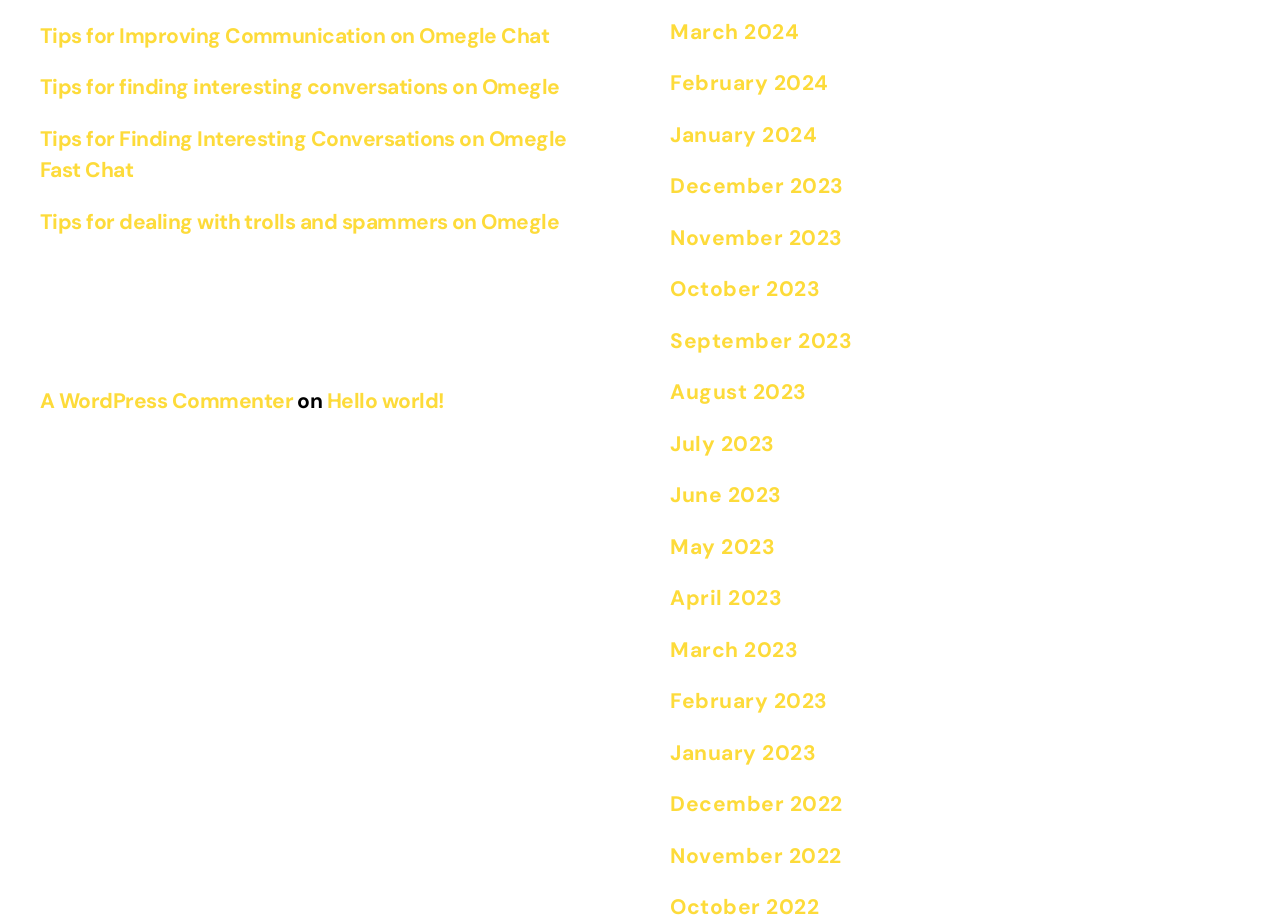What is the topic of the first link?
Please give a detailed and elaborate answer to the question.

The first link on the webpage has the text 'Tips for Improving Communication on Omegle Chat', so the topic of the first link is Omegle Chat.